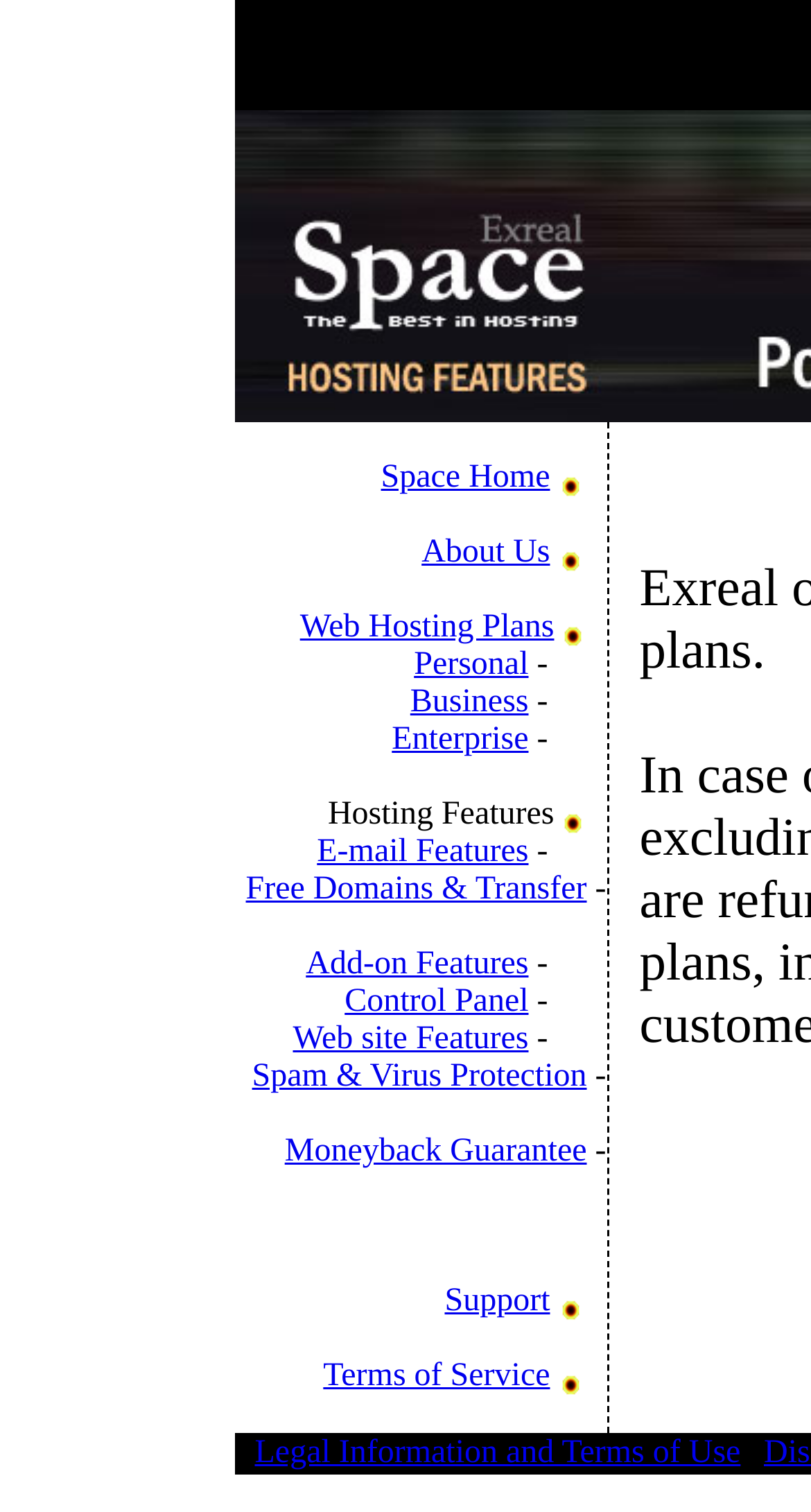What is the last feature listed?
Using the visual information, answer the question in a single word or phrase.

Terms of Service